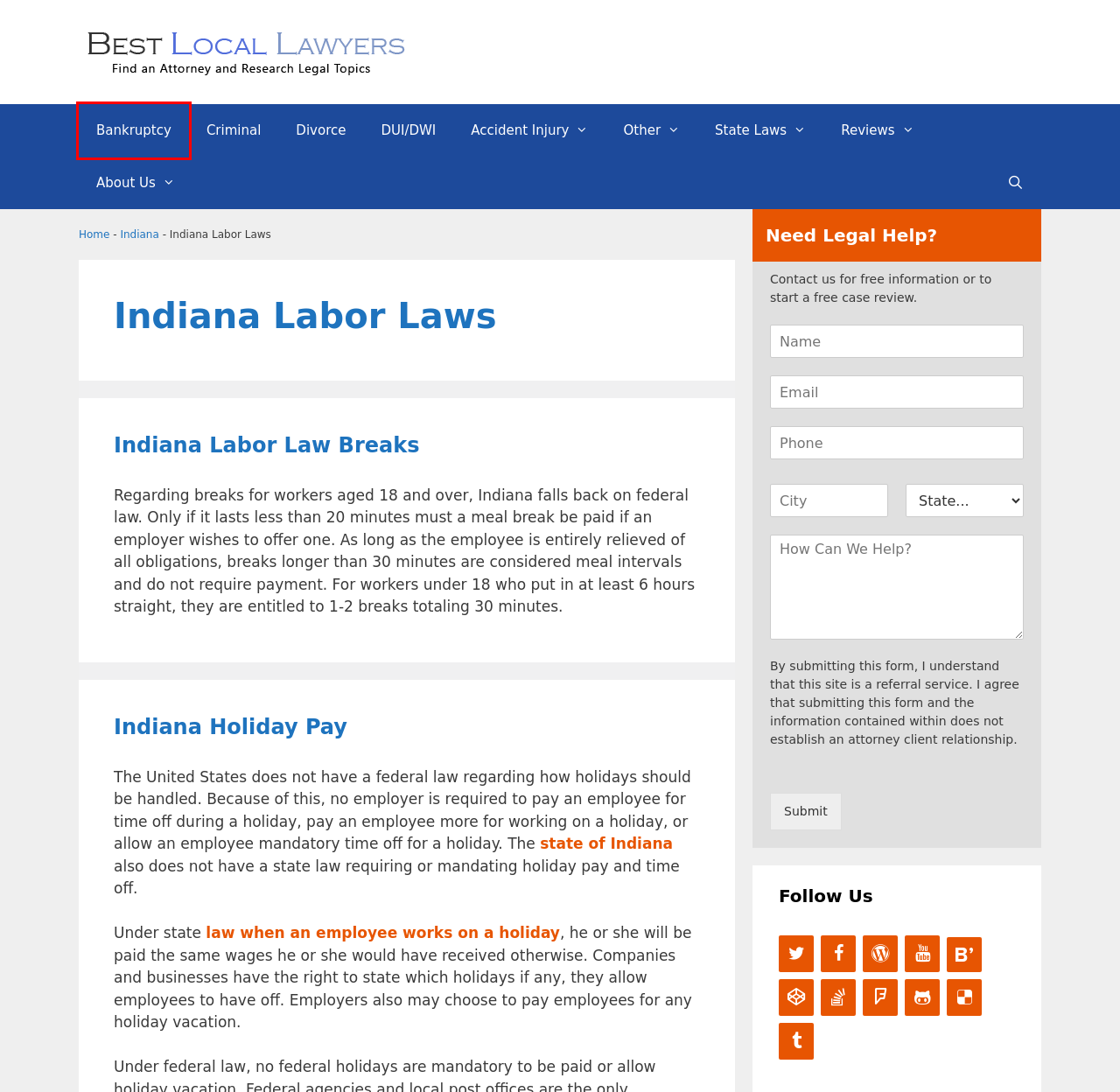You have a screenshot of a webpage with a red bounding box around a UI element. Determine which webpage description best matches the new webpage that results from clicking the element in the bounding box. Here are the candidates:
A. Bankruptcy - Best Local Lawyer Guide
B. Criminal Defense - Best Local Lawyer Guide
C. About Us - Best Local Lawyer Guide
D. DWI - DUI Laws - Best Local Lawyer Guide
E. Paid Holidays by Law - Best Local Lawyer Guide
F. Best Local Lawyer Guide - Find US Lawyers
G. State Laws - Best Local Lawyer Guide
H. Best Attorney Reviews - Best Local Lawyer Guide

A